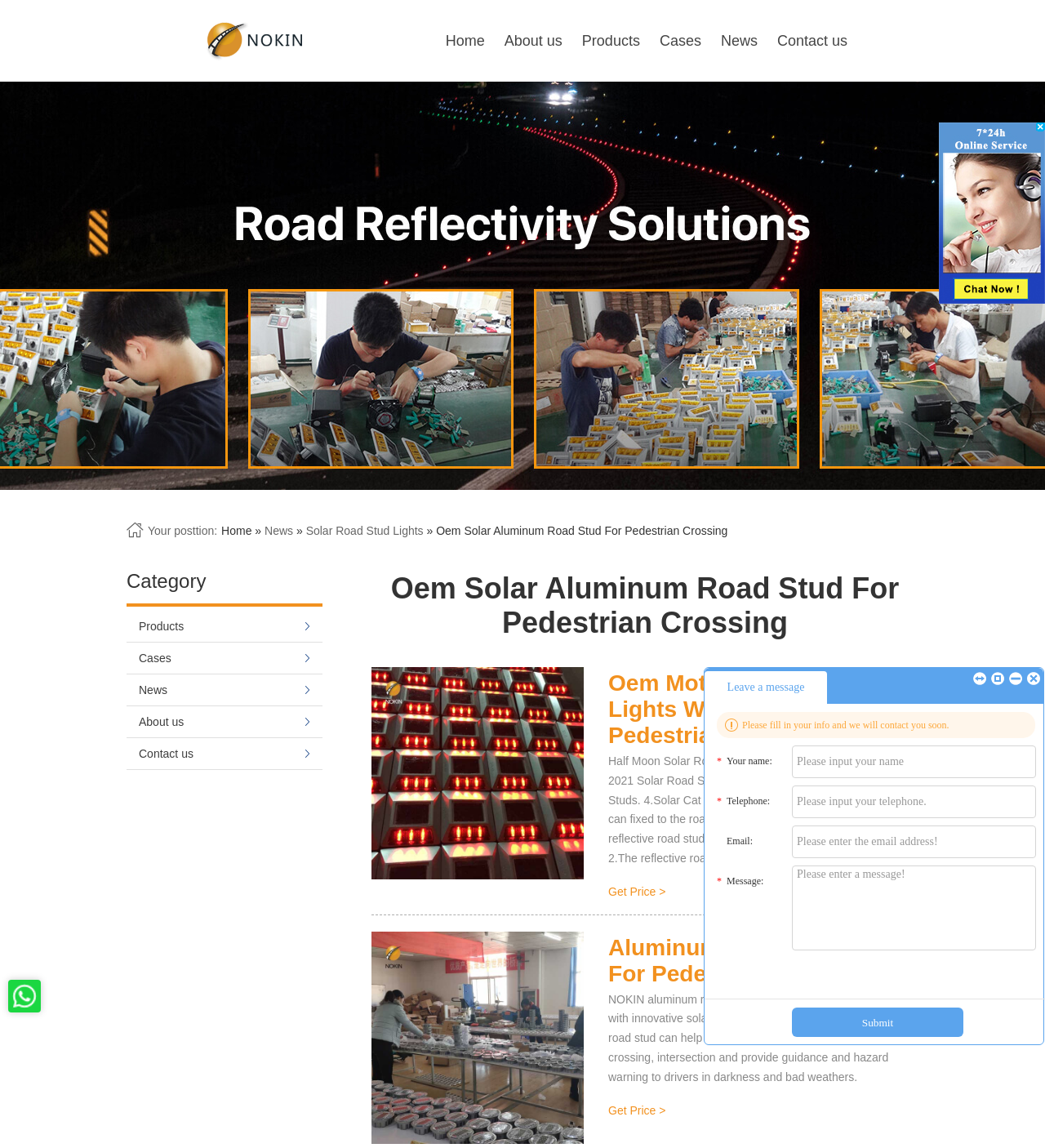Identify the bounding box coordinates of the specific part of the webpage to click to complete this instruction: "Click on the 'News' link".

[0.253, 0.457, 0.281, 0.468]